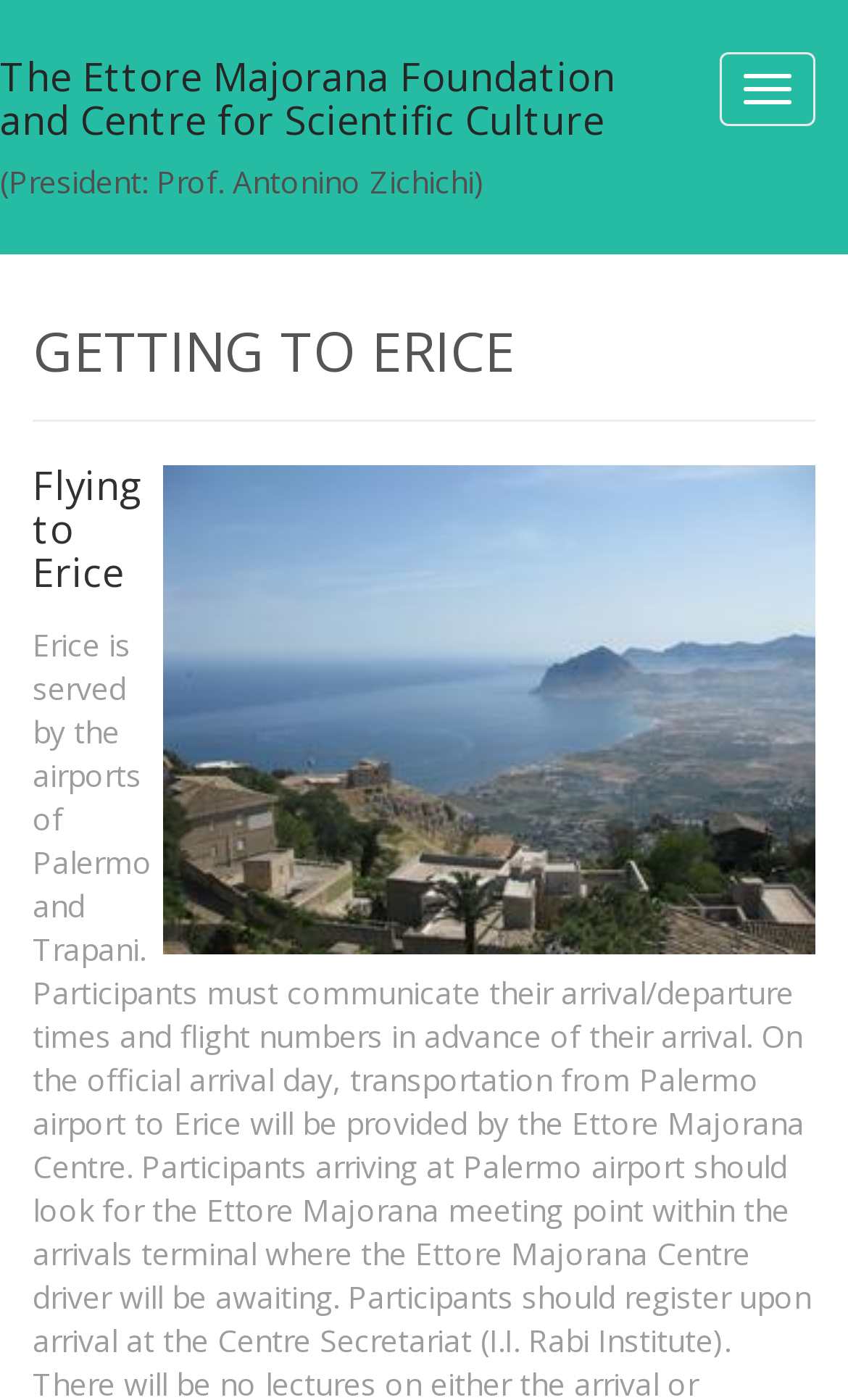Who is the president of the foundation?
Look at the image and respond with a single word or a short phrase.

Prof. Antonino Zichichi